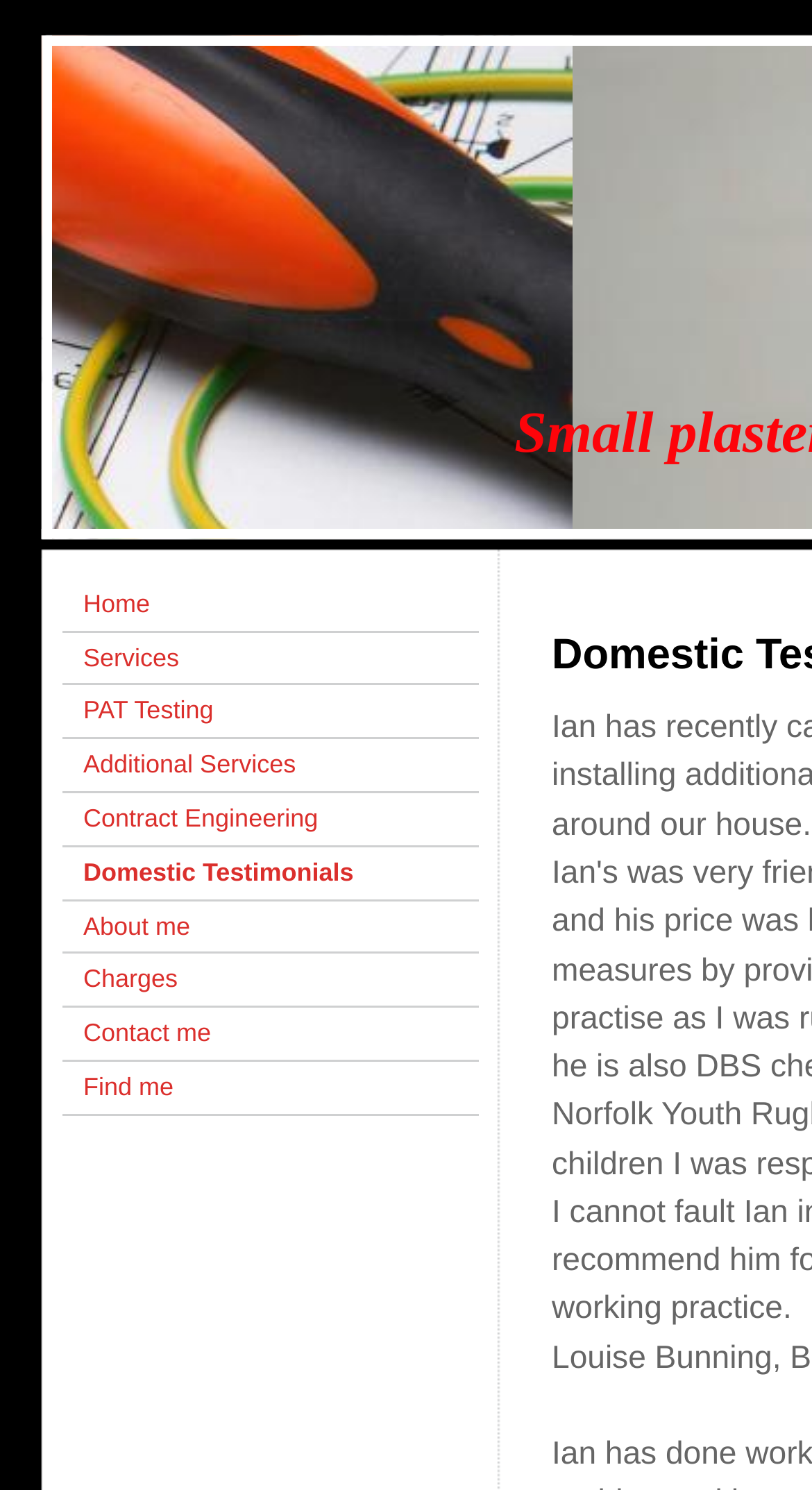Please indicate the bounding box coordinates of the element's region to be clicked to achieve the instruction: "check the services offered". Provide the coordinates as four float numbers between 0 and 1, i.e., [left, top, right, bottom].

[0.077, 0.424, 0.59, 0.46]